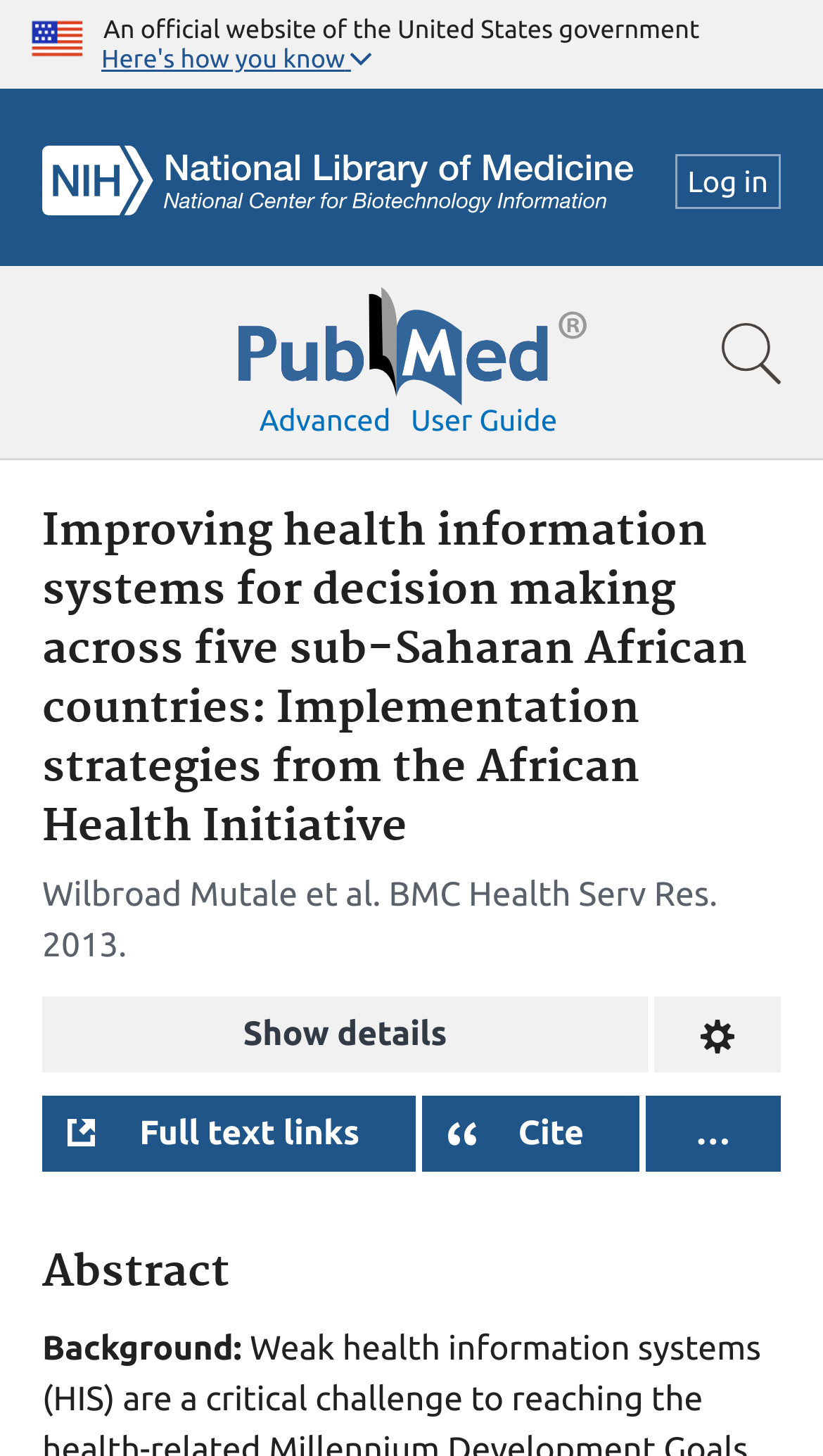What is the logo on the top left corner?
Answer with a single word or phrase by referring to the visual content.

U.S. flag